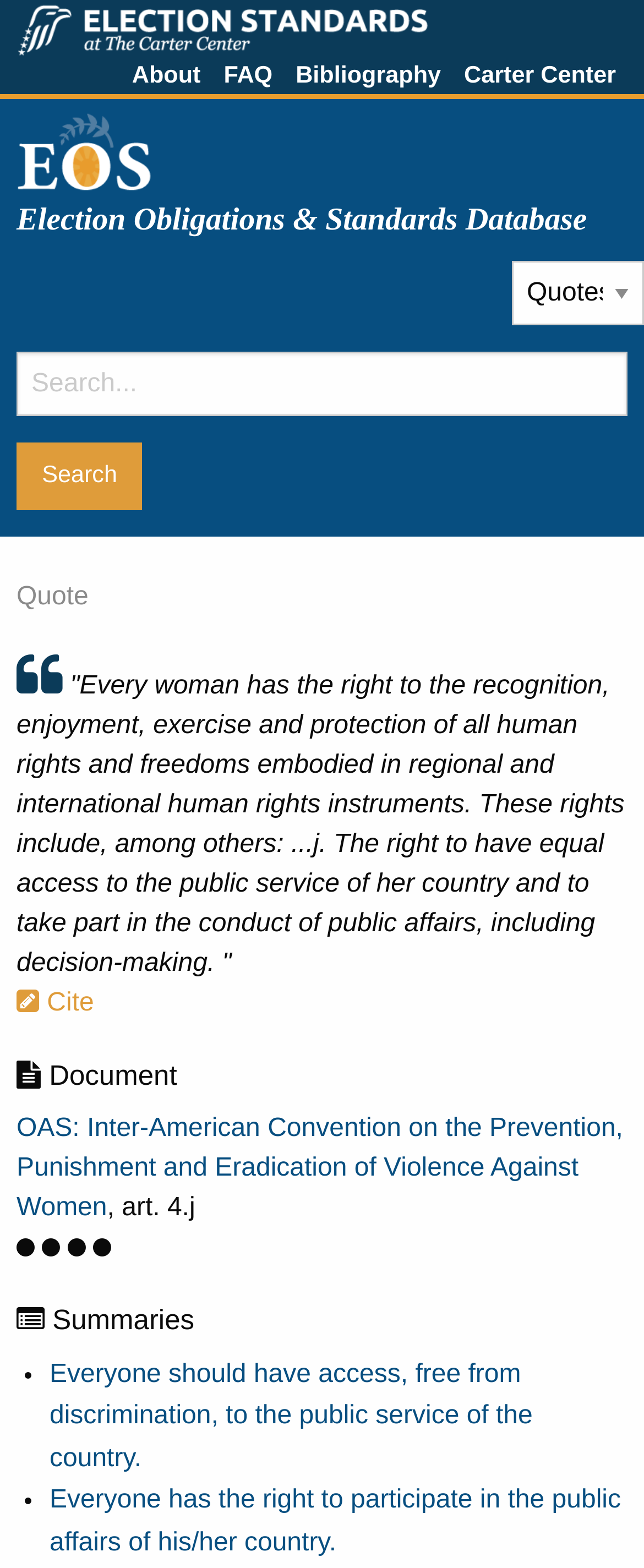Locate the bounding box of the UI element described in the following text: "Election Obligations & Standards Database".

[0.026, 0.069, 0.974, 0.156]